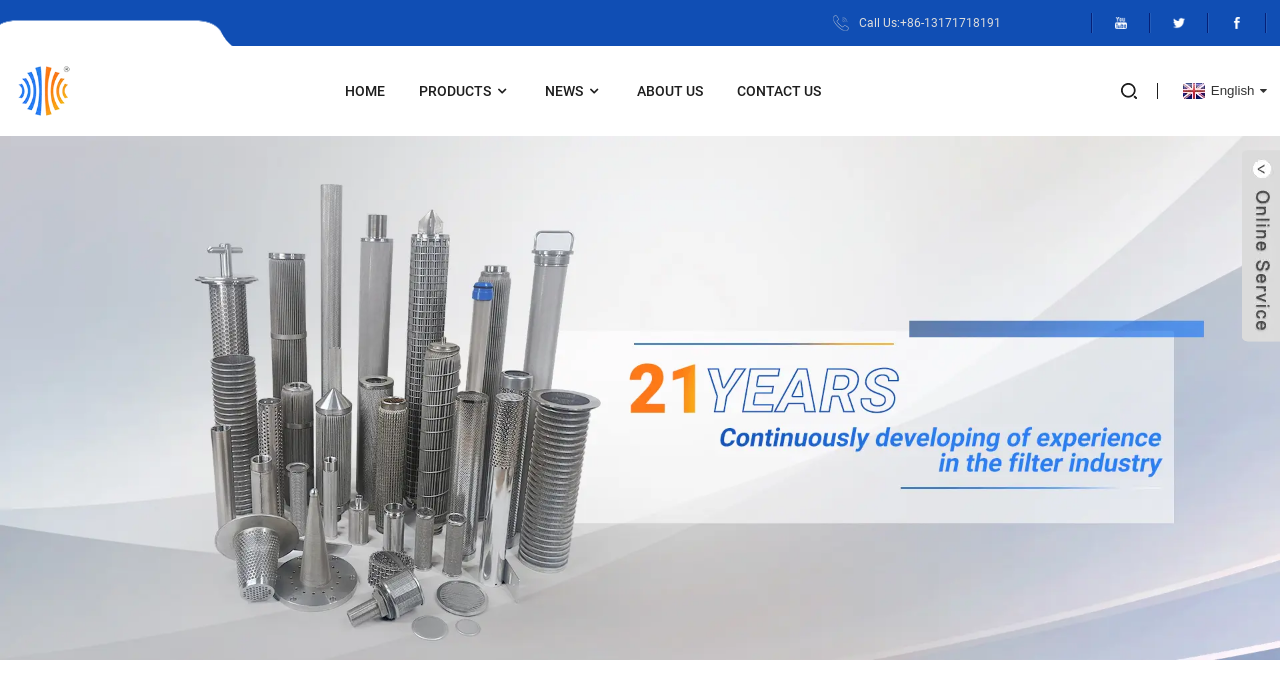Locate the UI element that matches the description alt="banner1-1" in the webpage screenshot. Return the bounding box coordinates in the format (top-left x, top-left y, bottom-right x, bottom-right y), with values ranging from 0 to 1.

[0.0, 0.577, 1.0, 0.6]